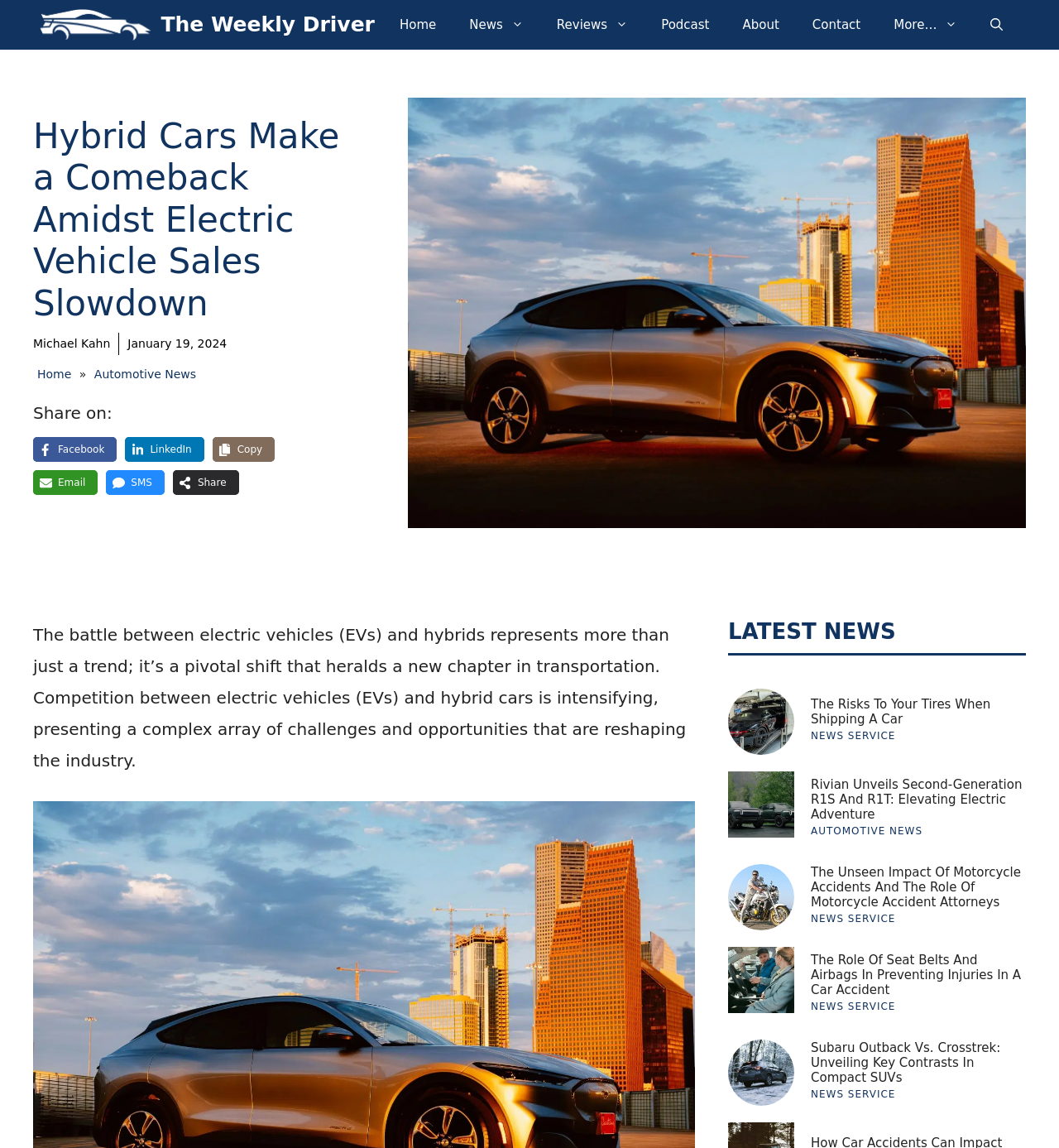Determine the bounding box for the HTML element described here: "Facebook". The coordinates should be given as [left, top, right, bottom] with each number being a float between 0 and 1.

[0.031, 0.381, 0.11, 0.402]